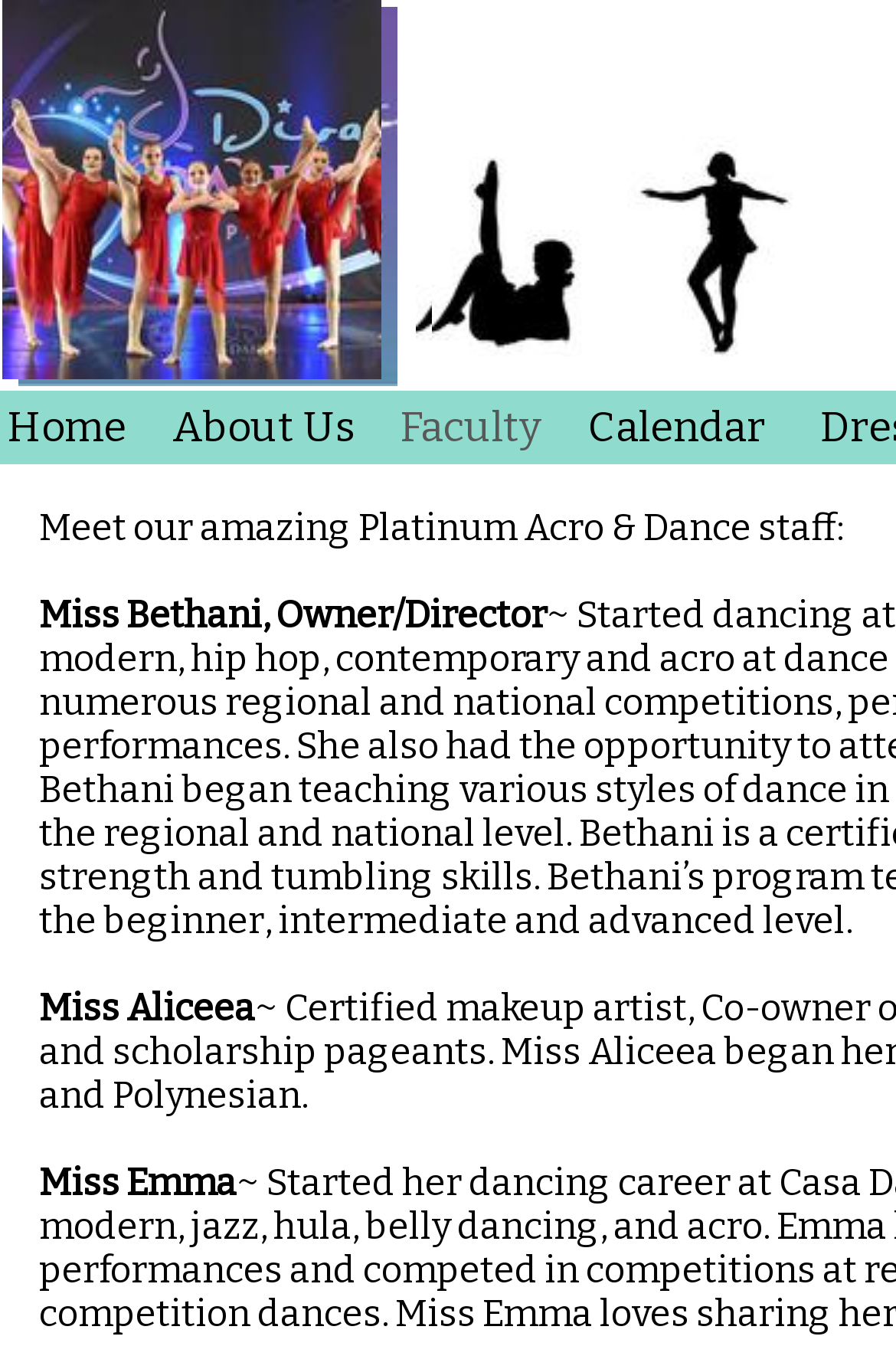How many staff members are listed?
Please respond to the question with a detailed and well-explained answer.

I counted the number of StaticText elements that describe individual staff members, which are 'Miss Bethani, Owner/Director', 'Miss Aliceea', 'Miss Emma', and found that there are 4 staff members listed.